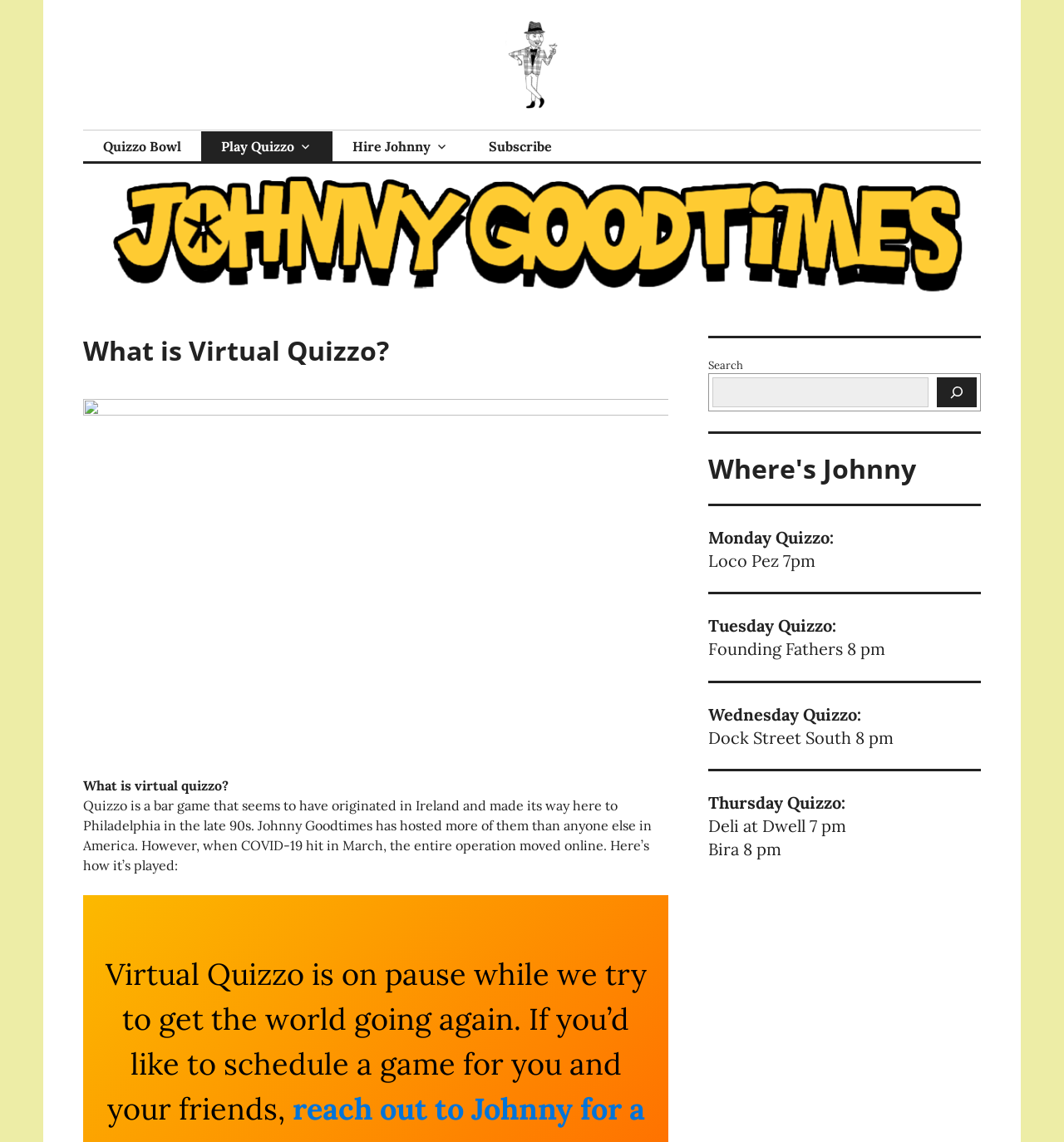What is the purpose of the 'Search' button?
Kindly answer the question with as much detail as you can.

The 'Search' button is located in the search box with the text 'Search' and is accompanied by a magnifying glass icon, indicating that it is used to search the webpage for specific content.